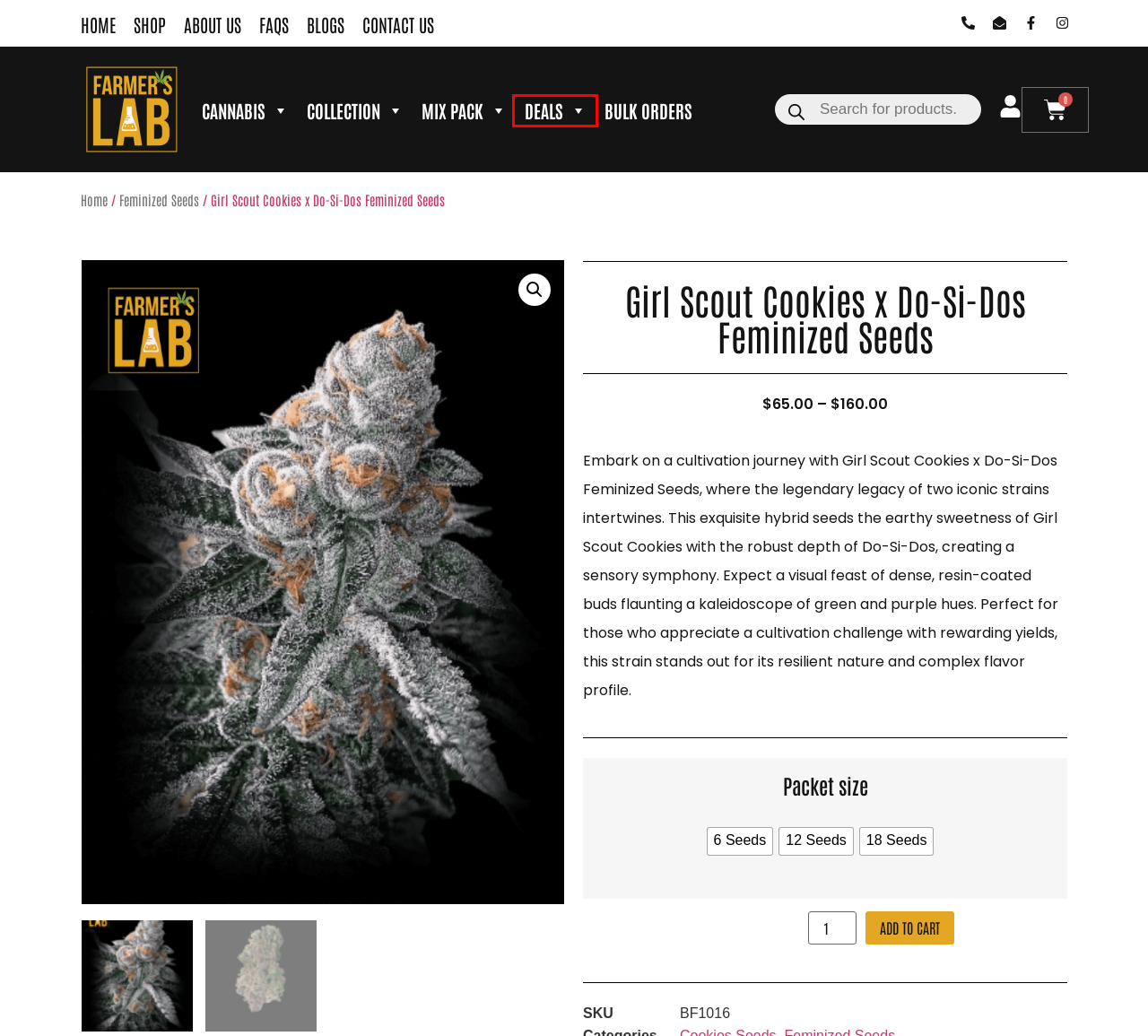Using the screenshot of a webpage with a red bounding box, pick the webpage description that most accurately represents the new webpage after the element inside the red box is clicked. Here are the candidates:
A. About Us | Farmers Lab Seeds - Premium Cannabis Seeds
B. Marijuana Seeds Blog By Farmers Lab Seeds
C. Shop Premium Cannabis Seeds | Farmers Lab Seeds
D. Marijuana Seed Deals USA & Canada | Fast, Secure Delivery 🌿💳
E. FAQs | Farmers Lab Seeds - Premium Cannabis Seeds
F. Wholesale Marijuana Seeds For Sale | Buy Bulk Cannabis Seeds
G. Contact Us | Farmers Lab Seeds - Premium Marijuana Seeds
H. | Fast & Secure Delivery 🌿💳

D